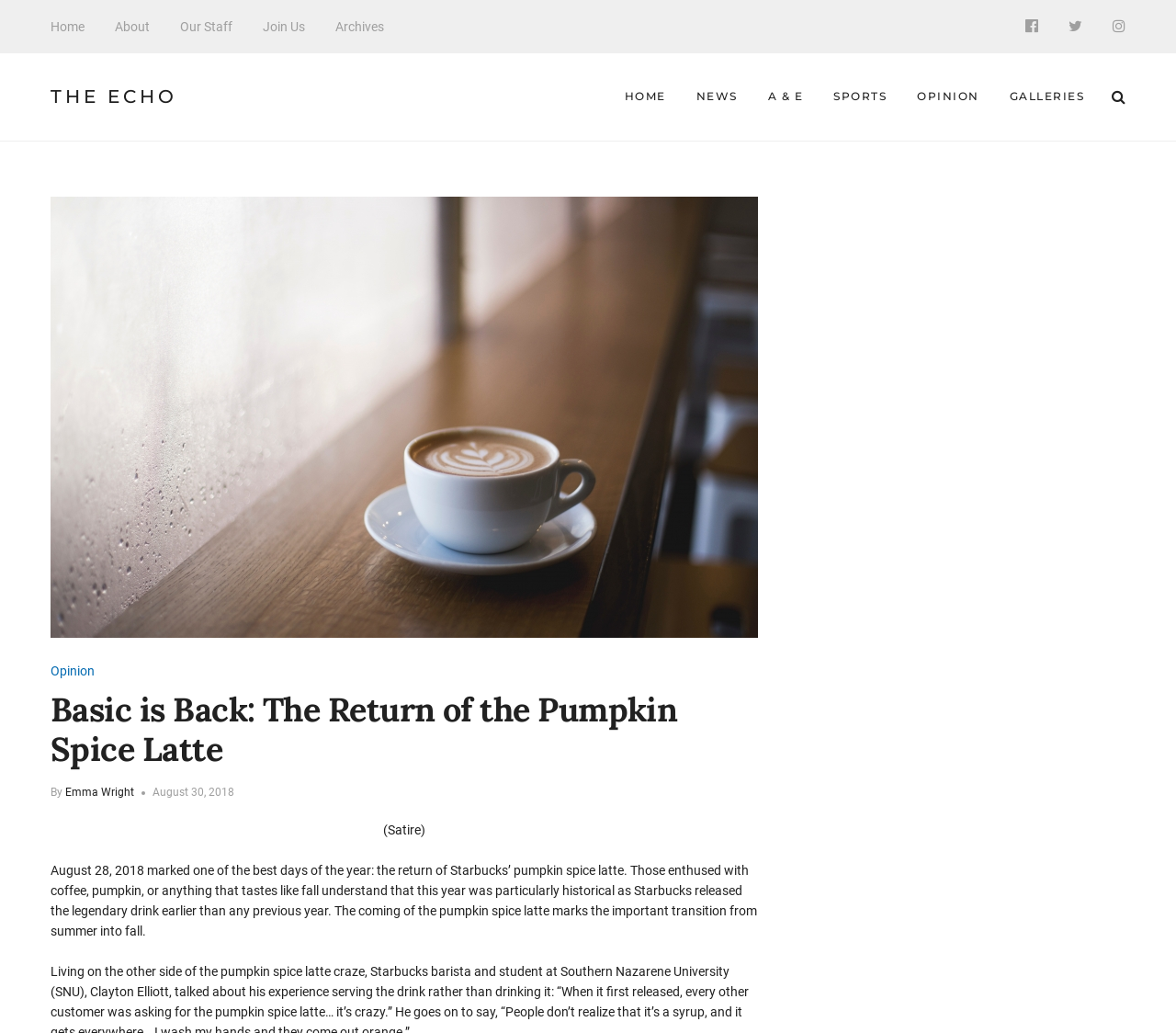What is the date of the article?
Using the visual information, reply with a single word or short phrase.

August 30, 2018